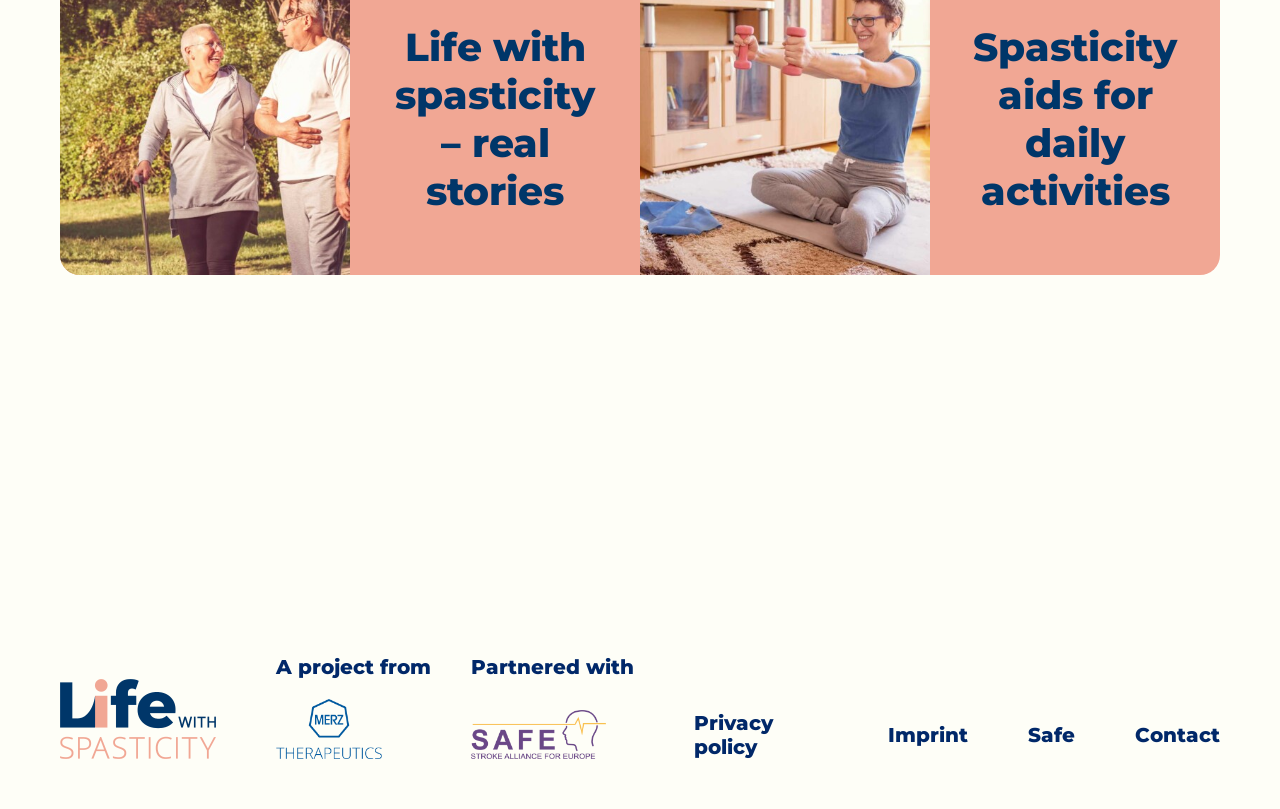Give a one-word or phrase response to the following question: How many logos are present on the webpage?

3